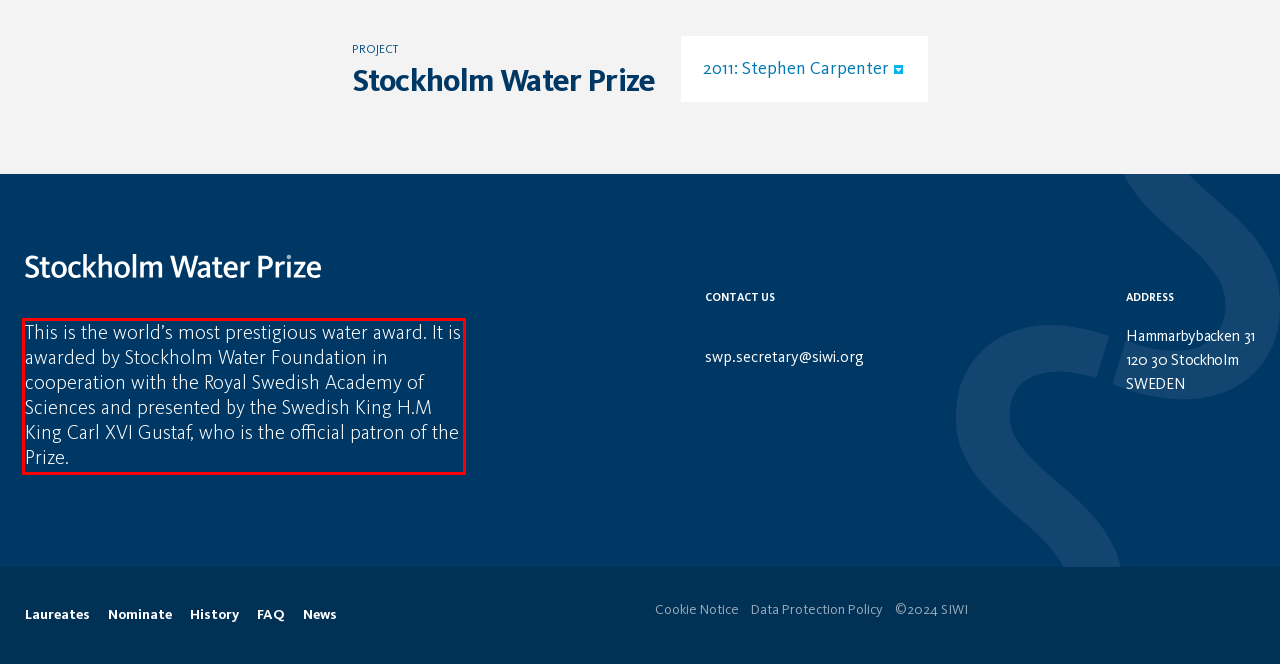You have a webpage screenshot with a red rectangle surrounding a UI element. Extract the text content from within this red bounding box.

This is the world’s most prestigious water award. It is awarded by Stockholm Water Foundation in cooperation with the Royal Swedish Academy of Sciences and presented by the Swedish King H.M King Carl XVI Gustaf, who is the official patron of the Prize.